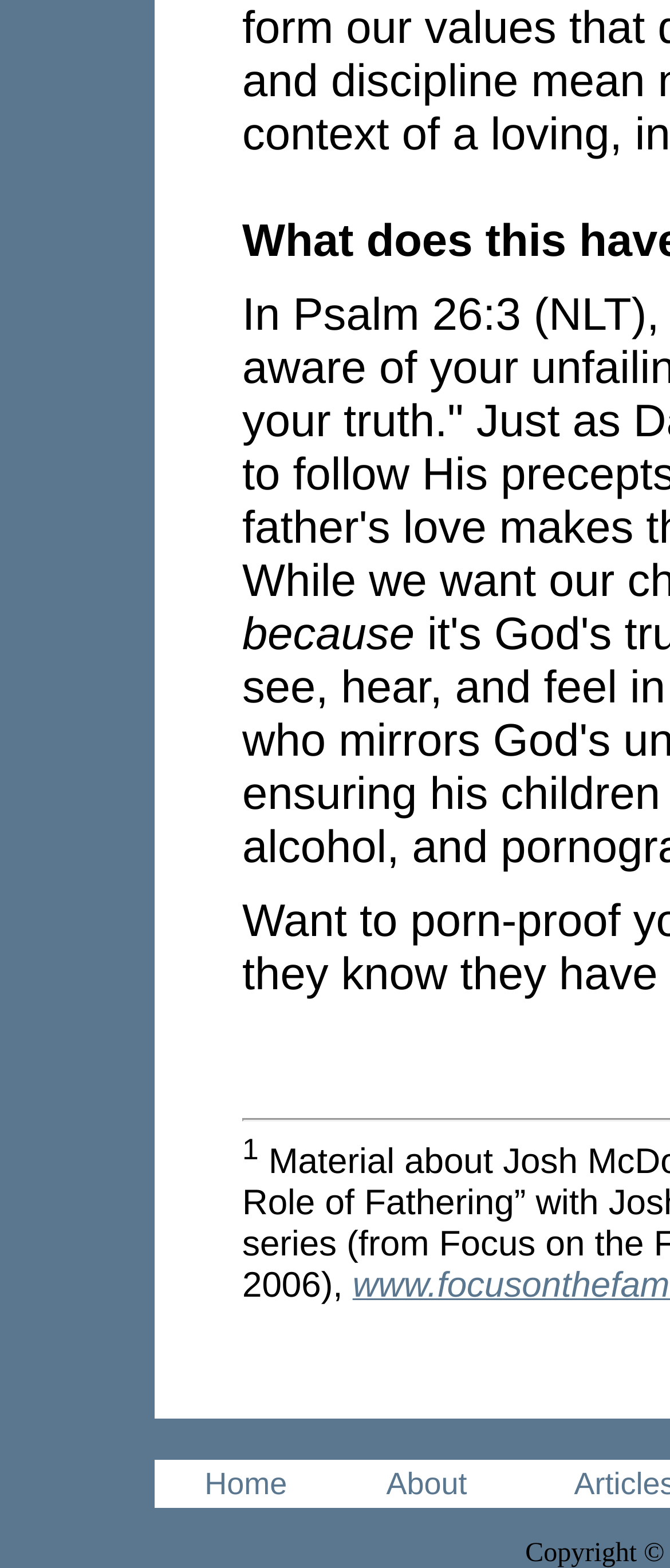Respond to the following question with a brief word or phrase:
How many table cells are there in the layout table?

3